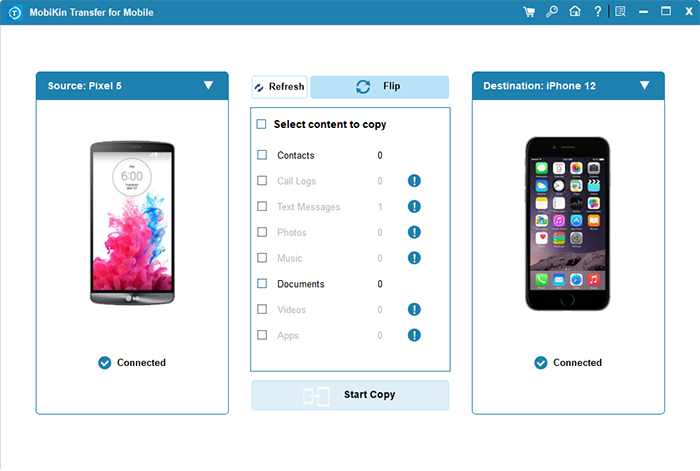What content types can be transferred using MobiKin Transfer for Mobile?
Provide a one-word or short-phrase answer based on the image.

8 types